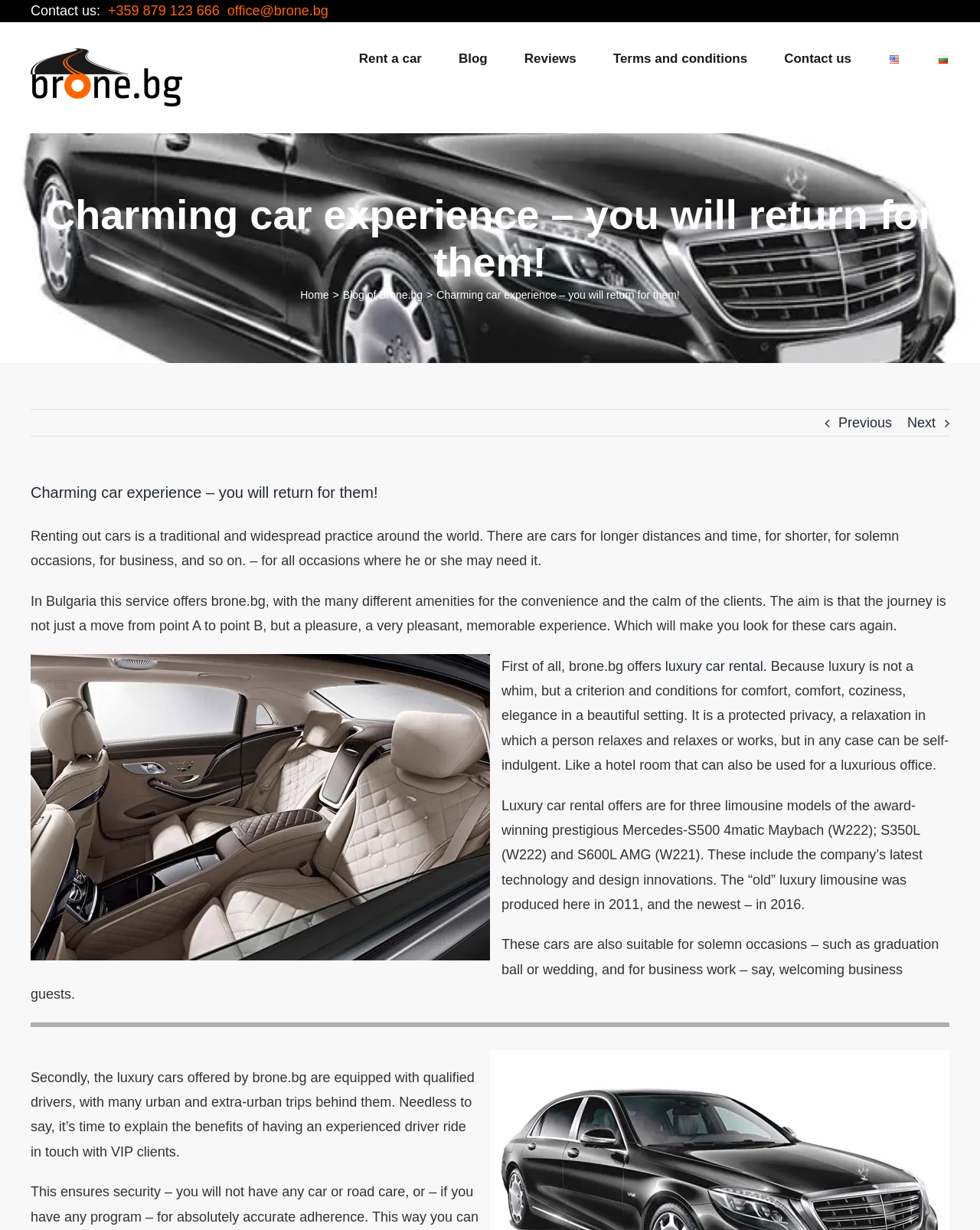Answer the question with a single word or phrase: 
What is the aim of Brone.bg's car rental service?

To provide a pleasant experience